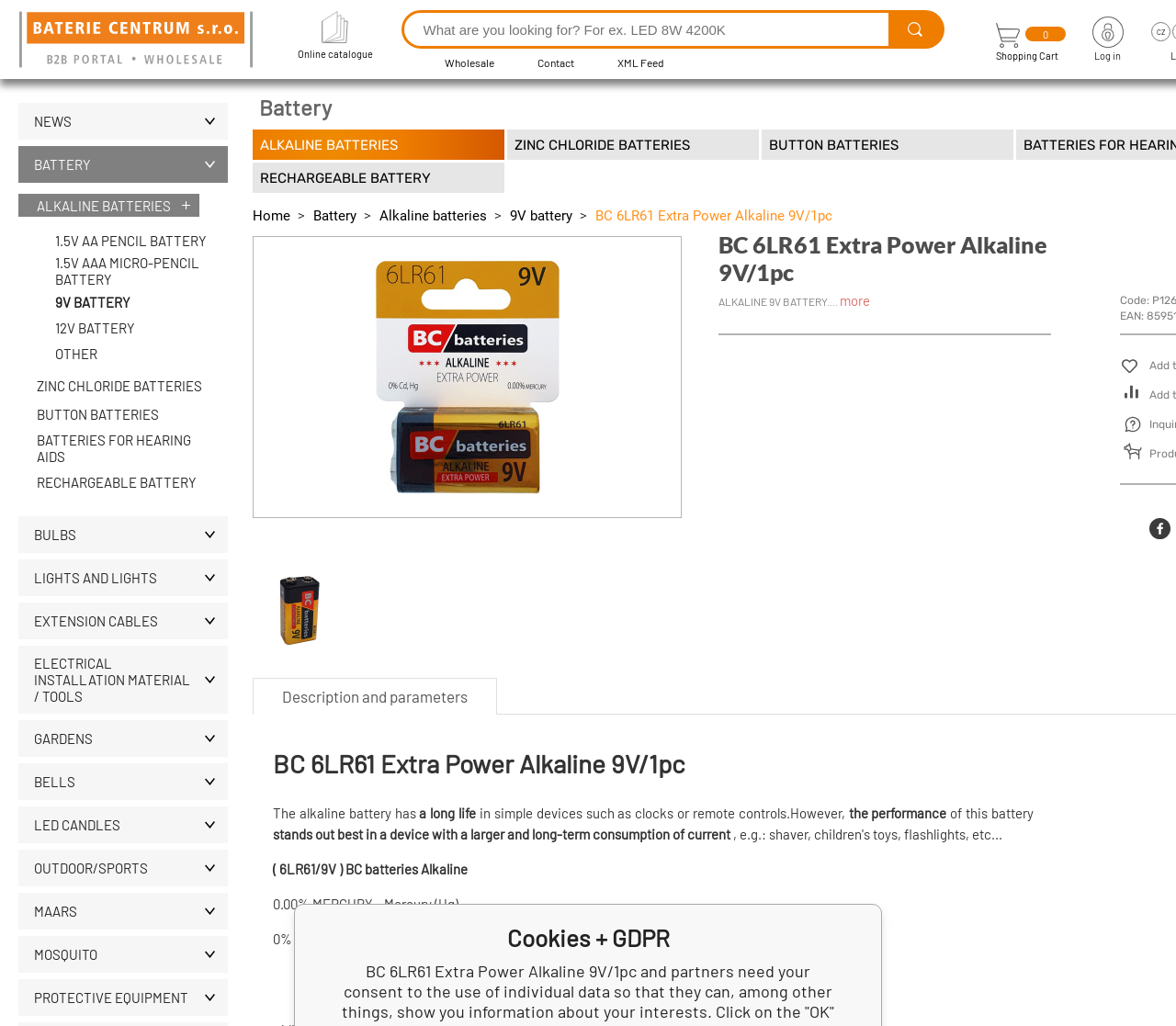Create a full and detailed caption for the entire webpage.

This webpage is about a specific product, the BC 6LR61 Extra Power Alkaline 9V battery. At the top left corner, there is a logo image and a link to the online catalogue. Next to it, there is a search bar with a magnifying glass icon and a "What are you looking for?" placeholder text. Below the search bar, there are links to "Wholesale", "Contact", and "XML Feed".

On the top right corner, there is a shopping cart icon with a "0" indicator, and a link to log in. Next to it, there is a flag icon with a "CZ" label.

On the left side of the page, there is a menu with various categories, including "NEWS", "BATTERY", "ALKALINE BATTERIES", "1.5V AA PENCIL BATTERY", and many others.

In the main content area, there is a heading that reads "BC 6LR61 Extra Power Alkaline 9V/1pc". Below it, there is a description of the product, which mentions that it is an alkaline battery suitable for devices with a larger and long-term consumption of current. The description also highlights the battery's features, such as its long life and mercury-free and cadmium-free composition.

There are also several links and buttons on the page, including a "more" link, a "Description and parameters" heading, and a list of product details, including sales packaging and packaging information.

At the bottom of the page, there is a "Cookies + GDPR" notice.